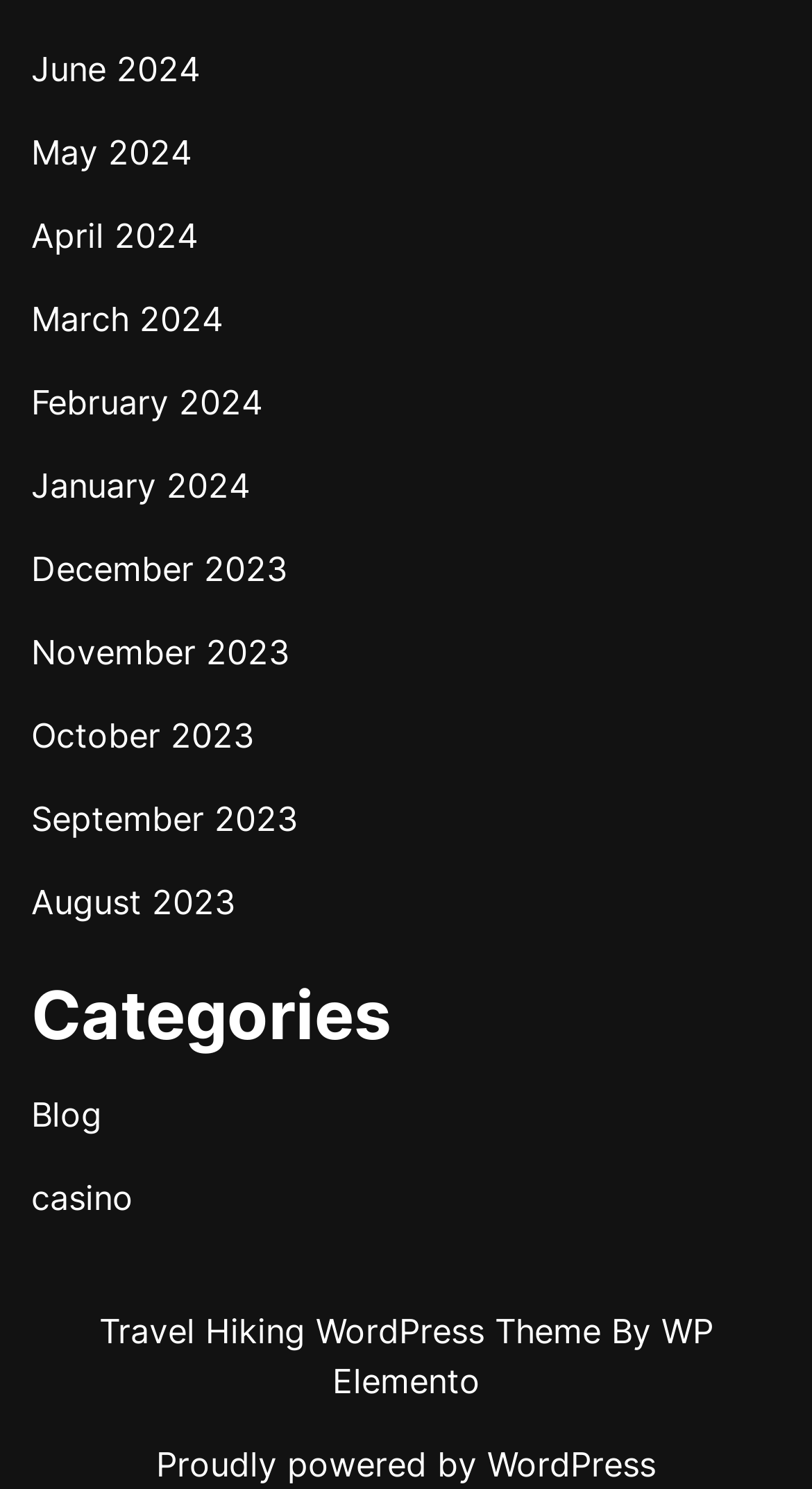Please identify the bounding box coordinates of the element I need to click to follow this instruction: "Visit Blog".

[0.038, 0.735, 0.126, 0.763]